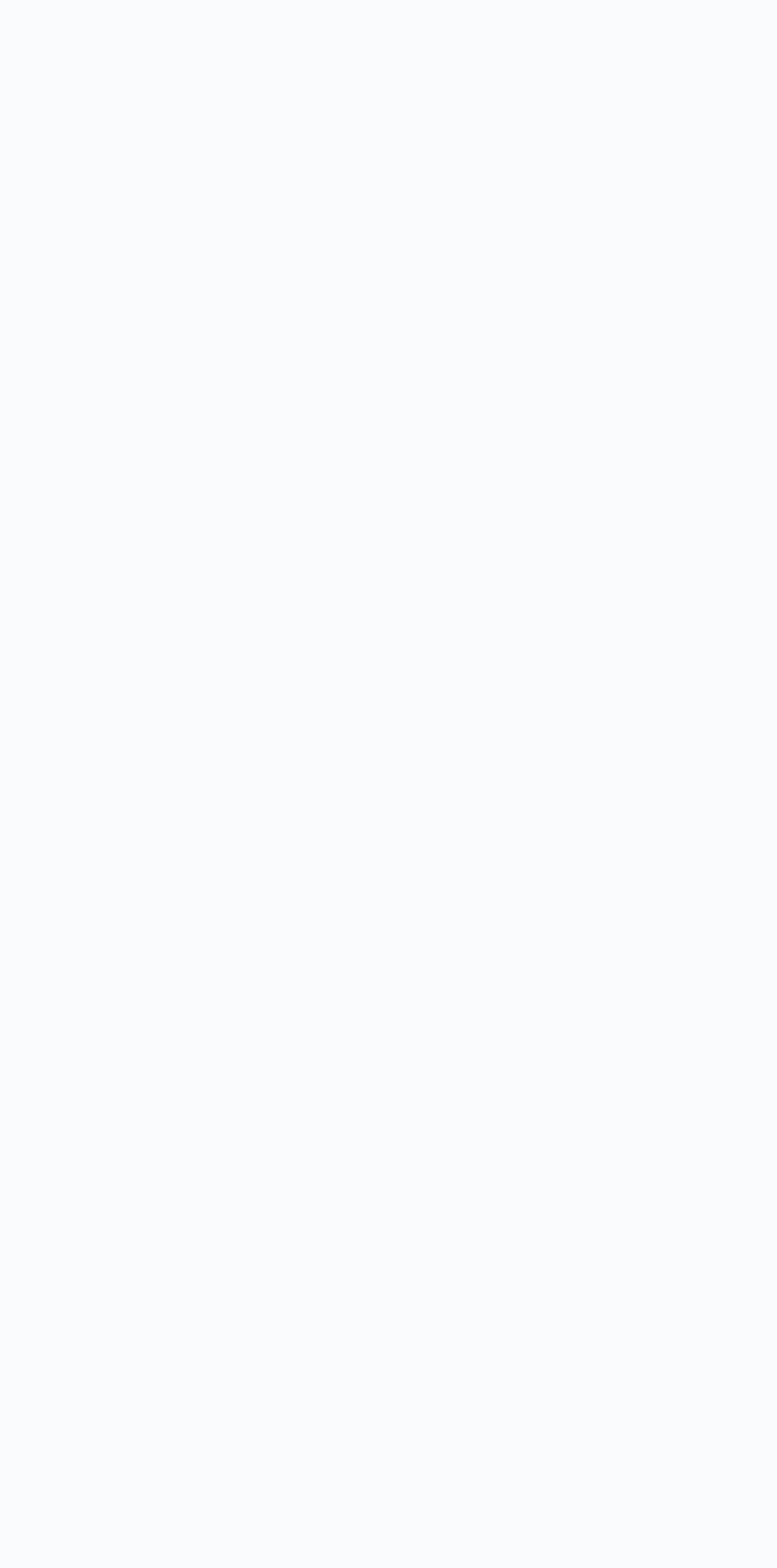Determine the title of the webpage and give its text content.

Exploring Diversity Kinds of Animals Worksheets